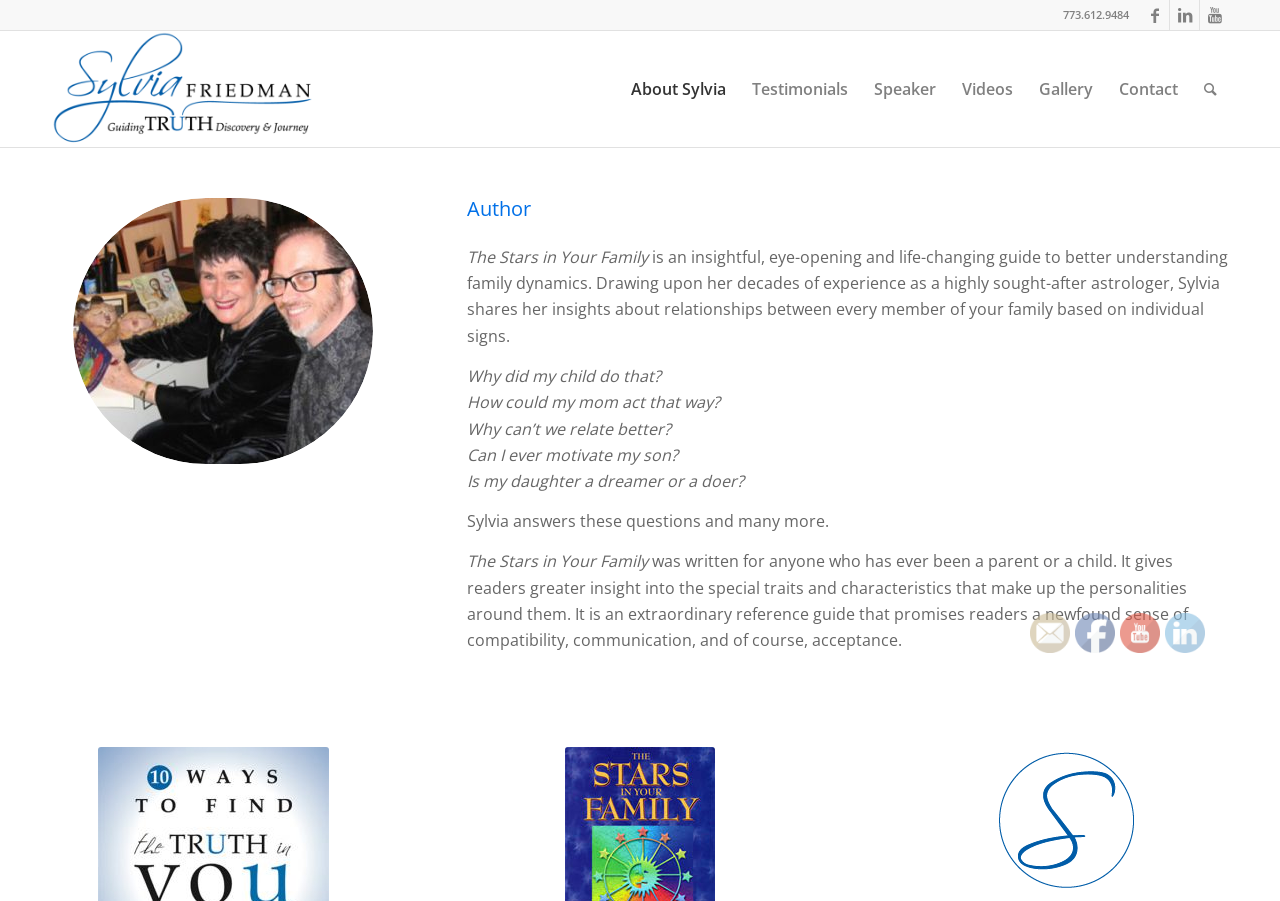Using the provided element description: "About us", identify the bounding box coordinates. The coordinates should be four floats between 0 and 1 in the order [left, top, right, bottom].

None